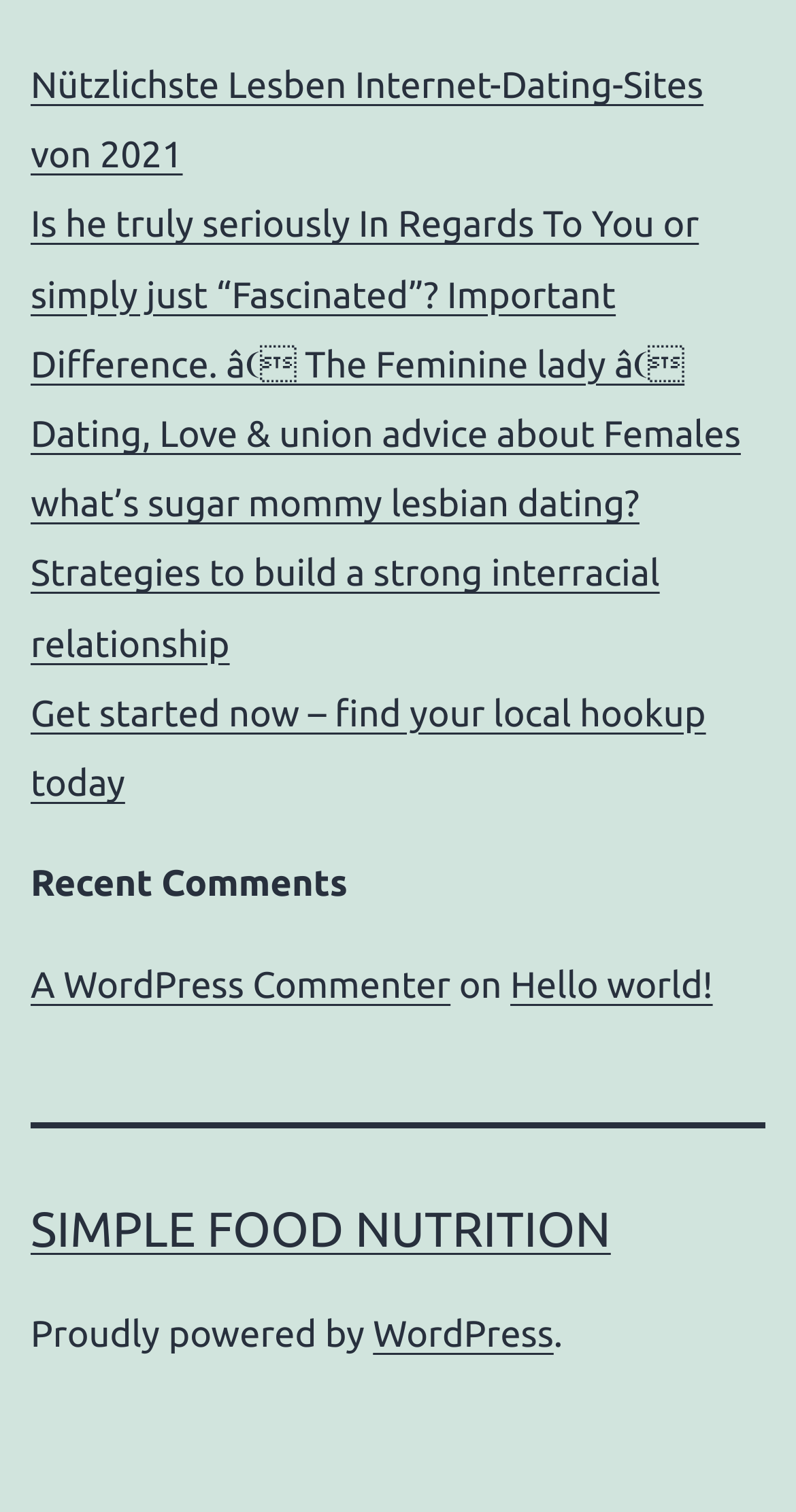Identify the bounding box coordinates for the UI element described as follows: alt="Tree Services in Liverpool". Use the format (top-left x, top-left y, bottom-right x, bottom-right y) and ensure all values are floating point numbers between 0 and 1.

None